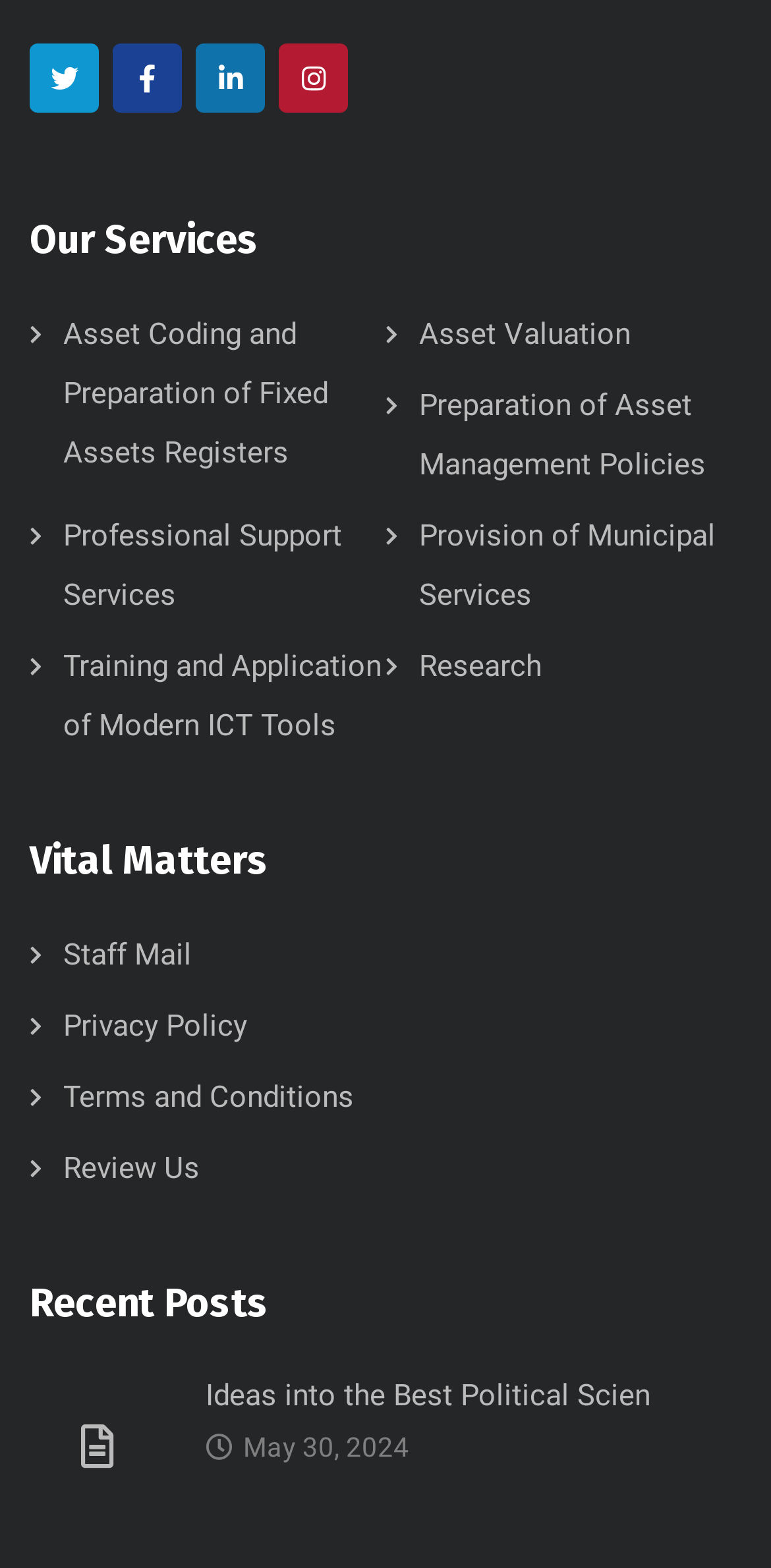What is the first service offered?
Your answer should be a single word or phrase derived from the screenshot.

Asset Coding